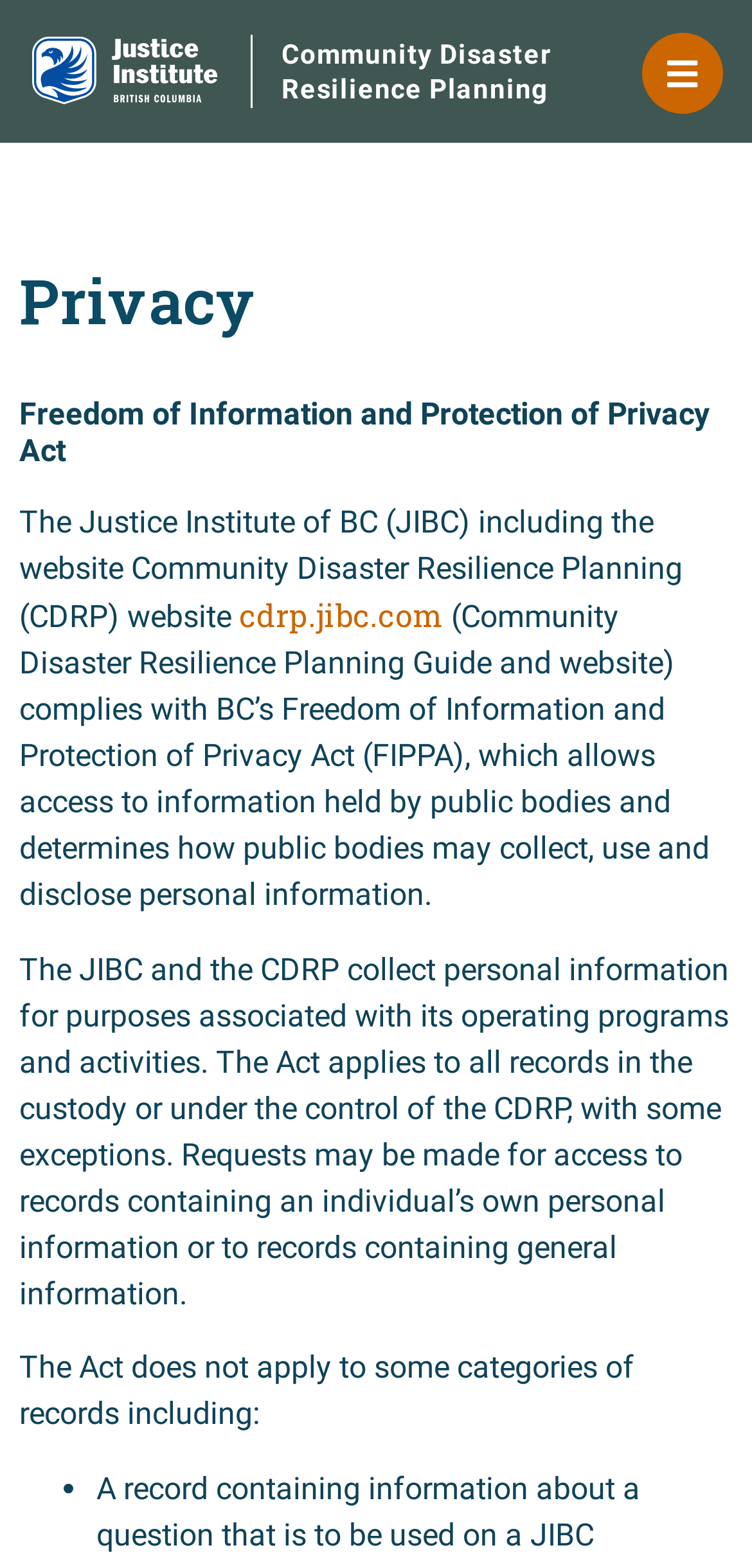What is the name of the act that the CDRP complies with?
Look at the image and construct a detailed response to the question.

The StaticText element mentions that the CDRP complies with BC's Freedom of Information and Protection of Privacy Act (FIPPA), which allows access to information held by public bodies and determines how public bodies may collect, use and disclose personal information.